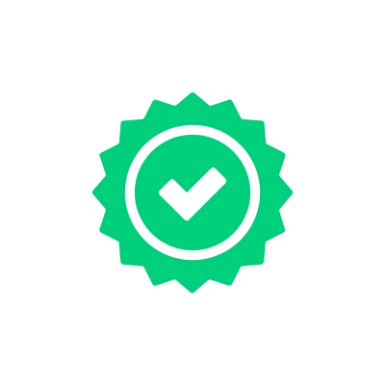What color is the checkmark in the center?
Look at the image and provide a detailed response to the question.

According to the caption, the bold checkmark in the center of the seal of approval is symbolized by a white color, representing reliability and trustworthiness.